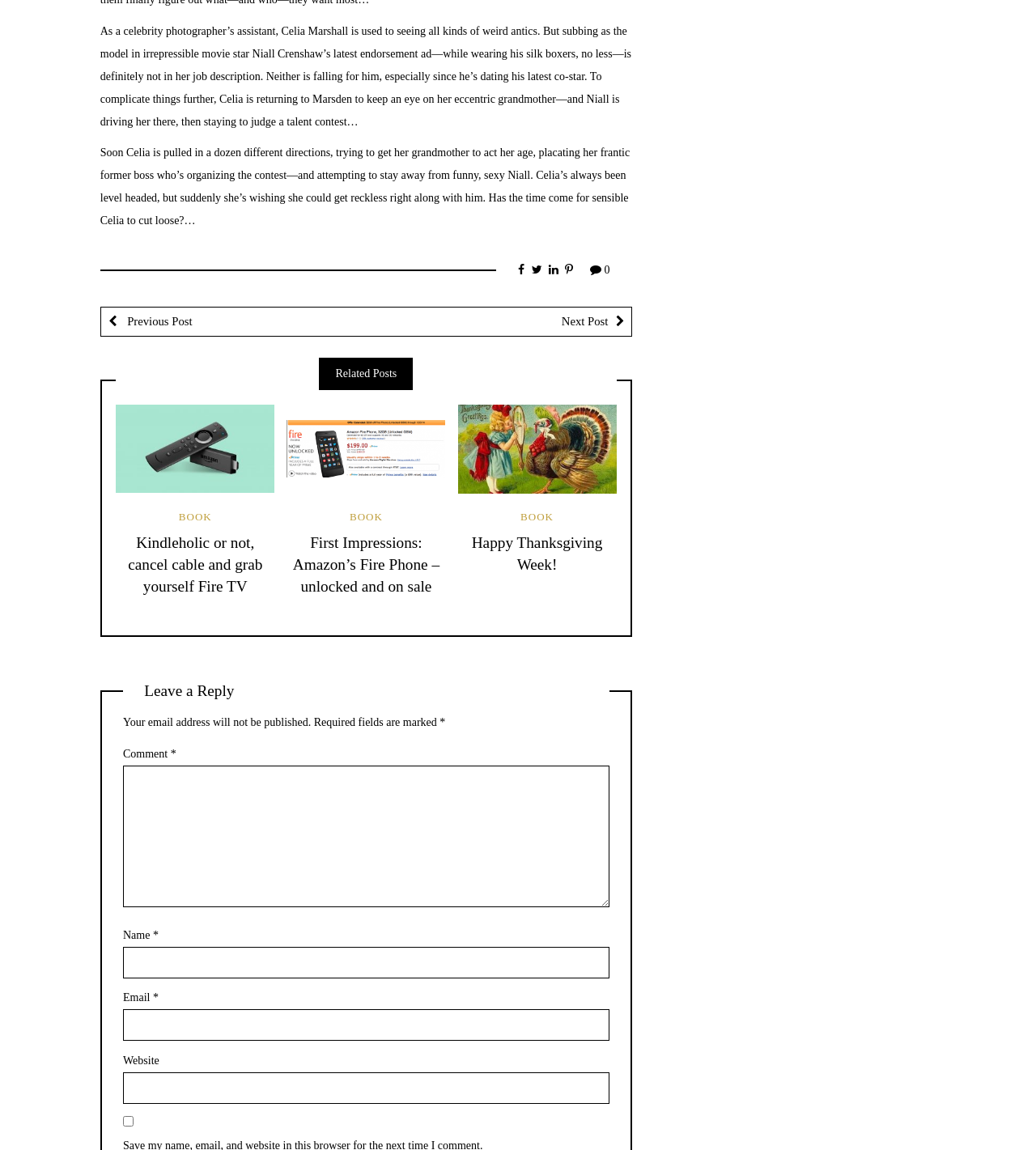Pinpoint the bounding box coordinates for the area that should be clicked to perform the following instruction: "Click the permalink to 'Kindleholic or not, cancel cable and grab yourself Fire TV'".

[0.112, 0.352, 0.265, 0.429]